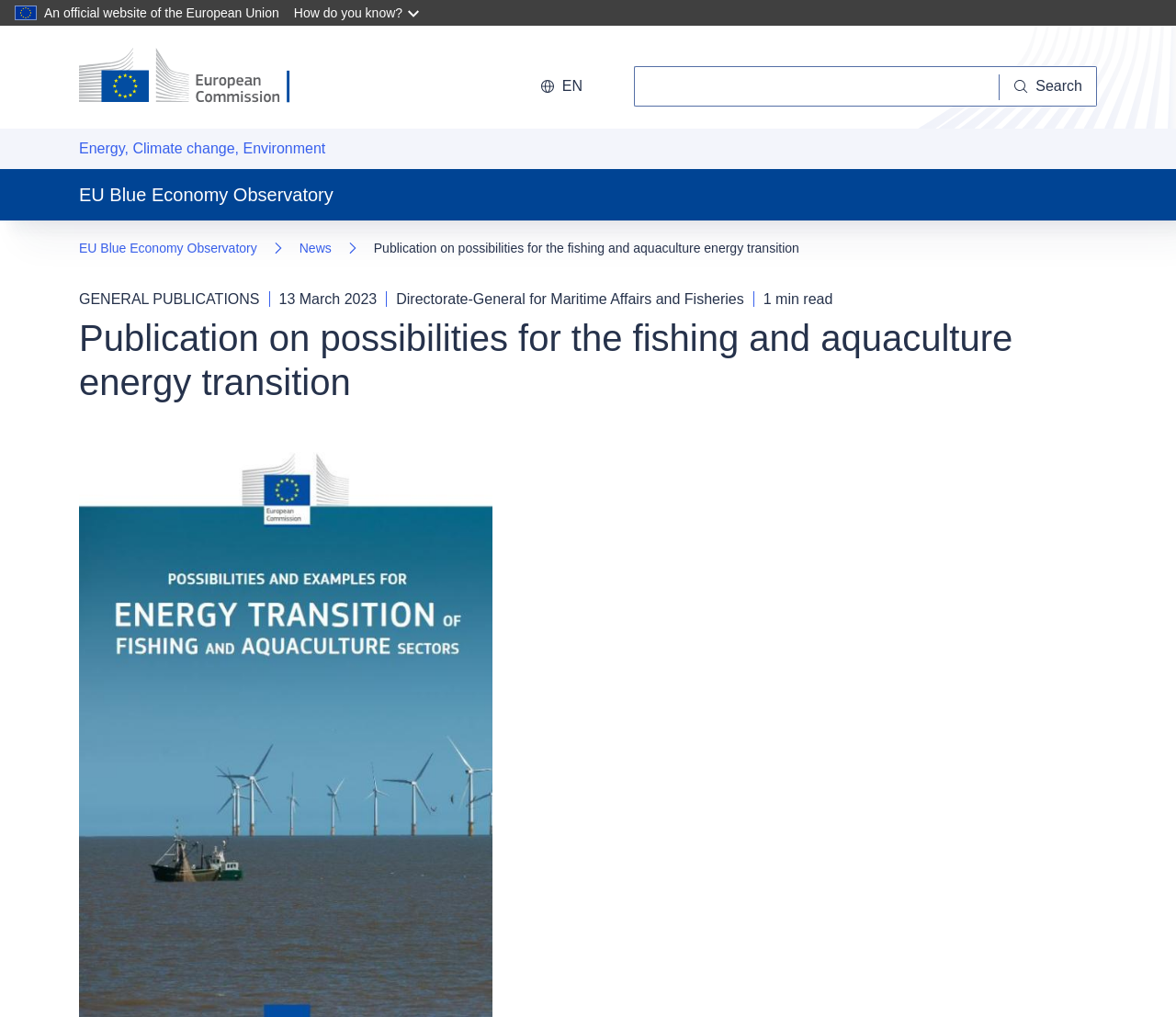Determine the bounding box coordinates of the area to click in order to meet this instruction: "Change language".

[0.447, 0.065, 0.508, 0.105]